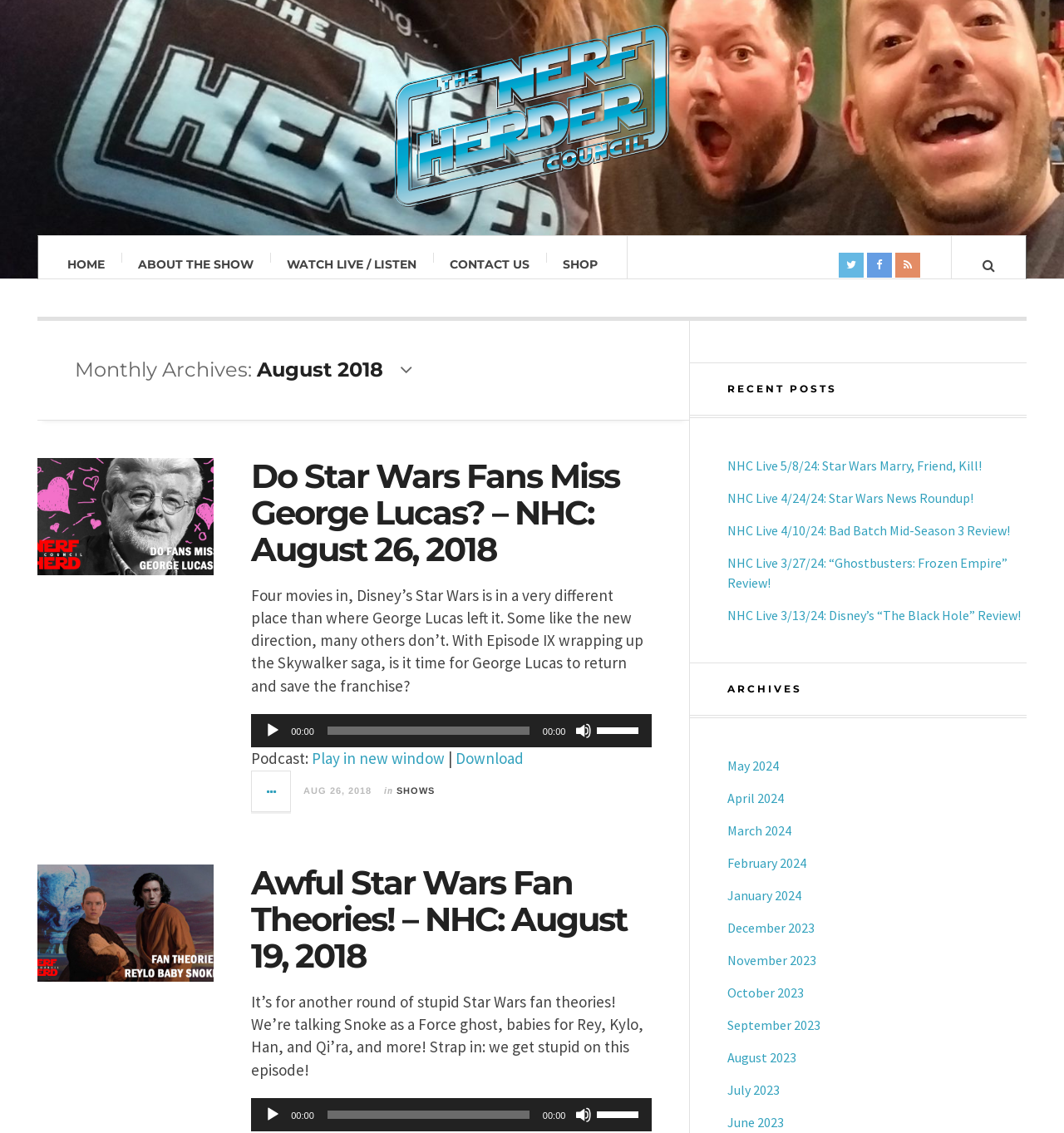Please find the bounding box coordinates of the element that needs to be clicked to perform the following instruction: "Play the audio". The bounding box coordinates should be four float numbers between 0 and 1, represented as [left, top, right, bottom].

[0.249, 0.65, 0.264, 0.665]